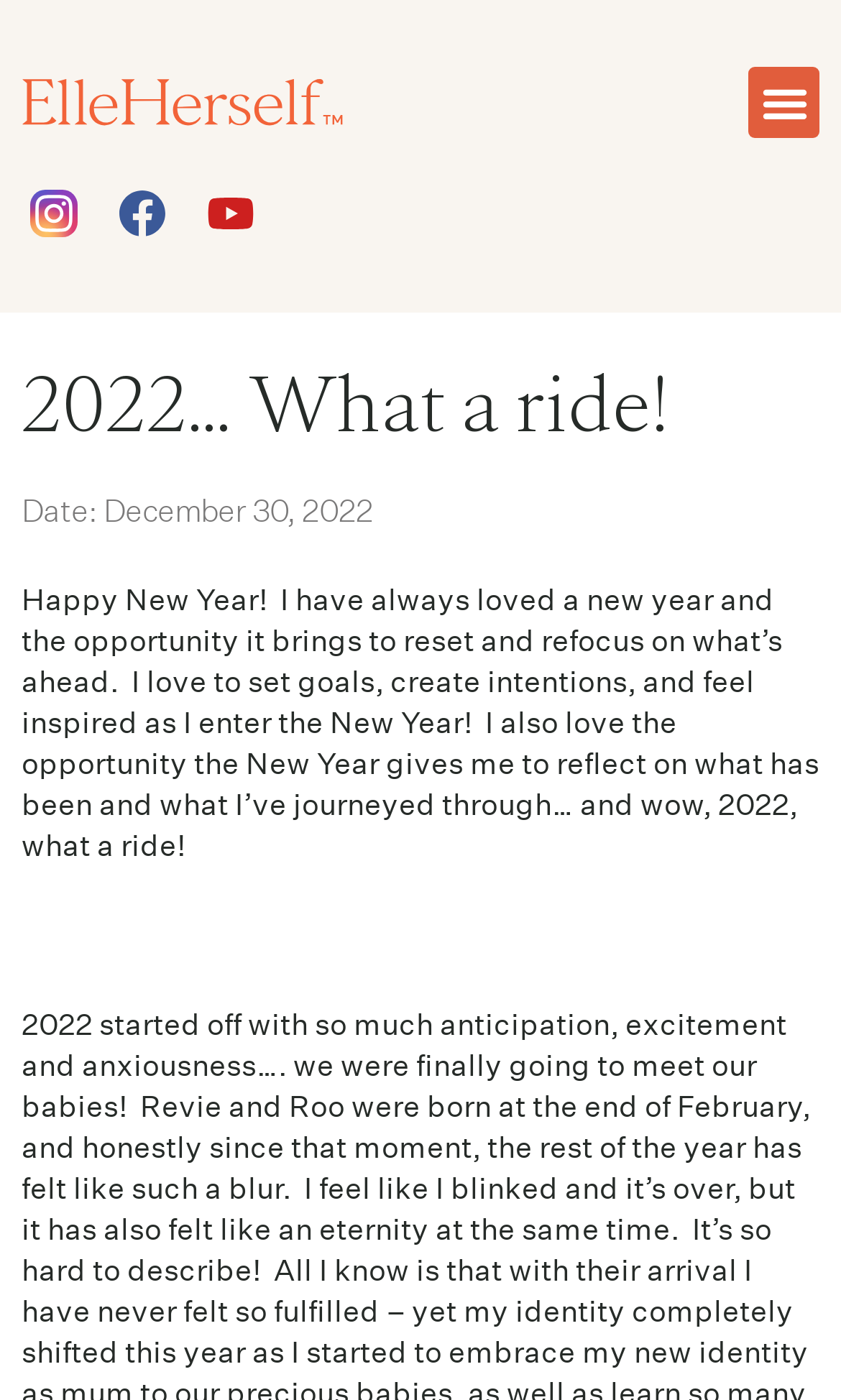Please determine and provide the text content of the webpage's heading.

2022… What a ride!